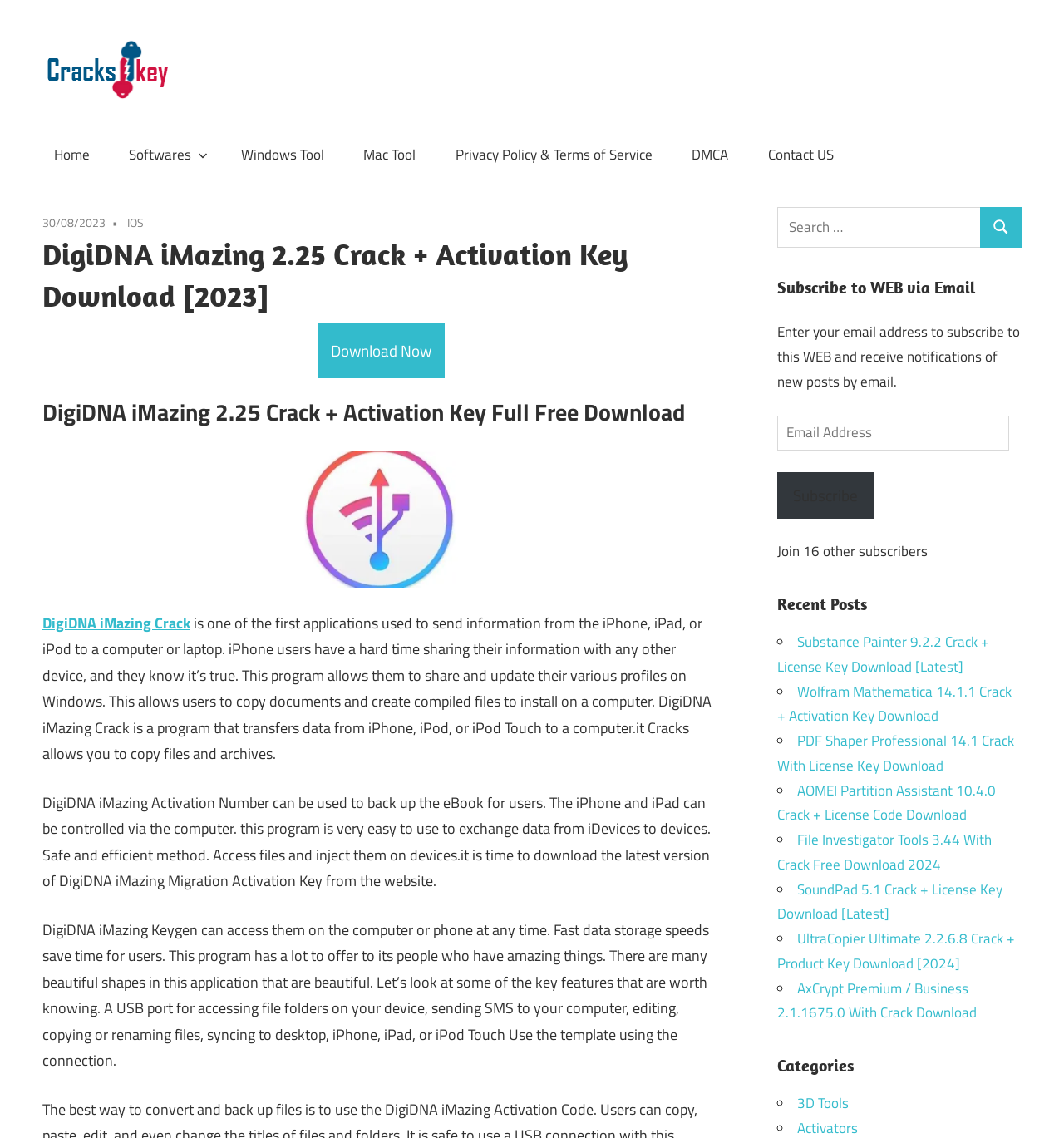Please determine the bounding box coordinates of the area that needs to be clicked to complete this task: 'Visit the 'Home' page'. The coordinates must be four float numbers between 0 and 1, formatted as [left, top, right, bottom].

[0.04, 0.114, 0.095, 0.157]